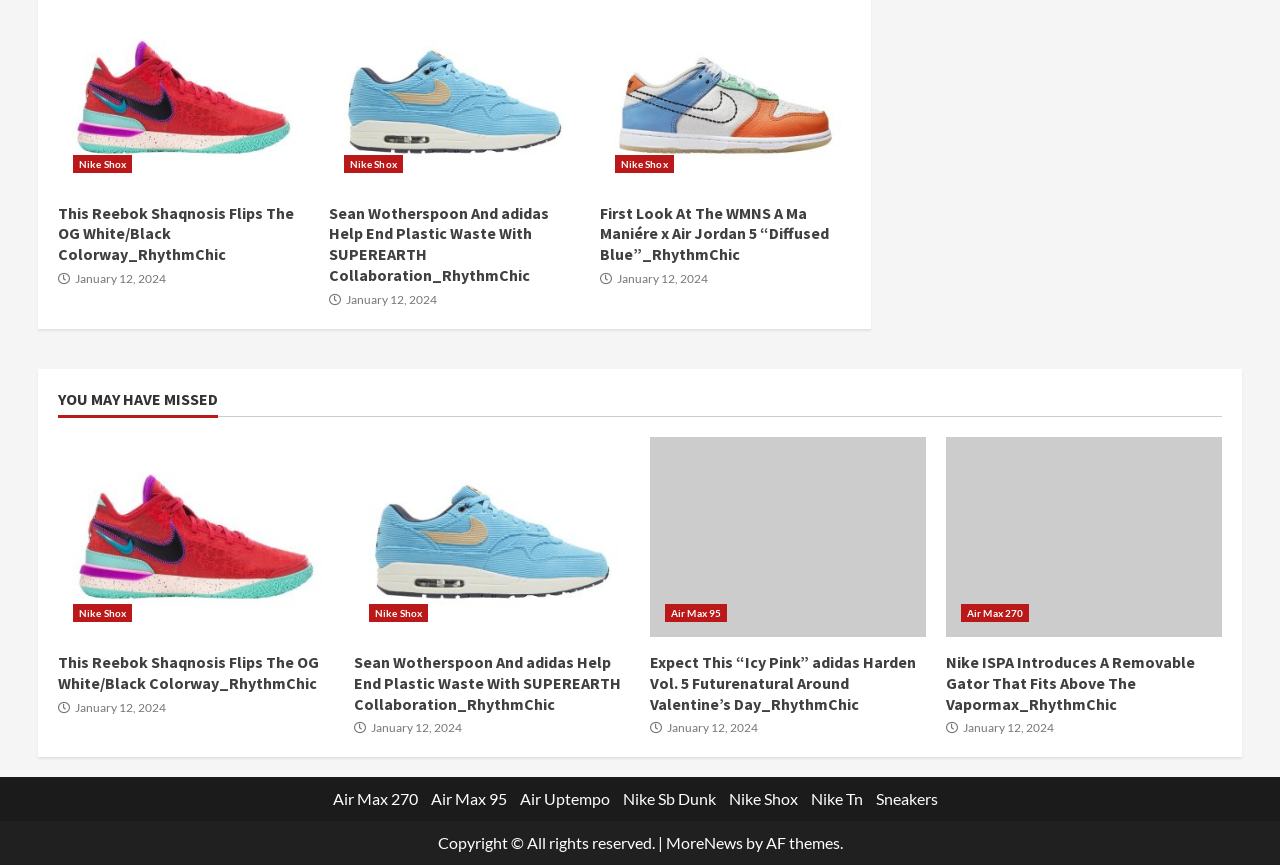What is the category of the links at the bottom of the webpage?
Please give a detailed and elaborate explanation in response to the question.

I looked at the links at the bottom of the webpage and found that they are all related to sneakers, including 'Air Max 270', 'Air Max 95', 'Air Uptempo', 'Nike Sb Dunk', 'Nike Shox', 'Nike Tn', and 'Sneakers', which suggests that they belong to the sneakers category.